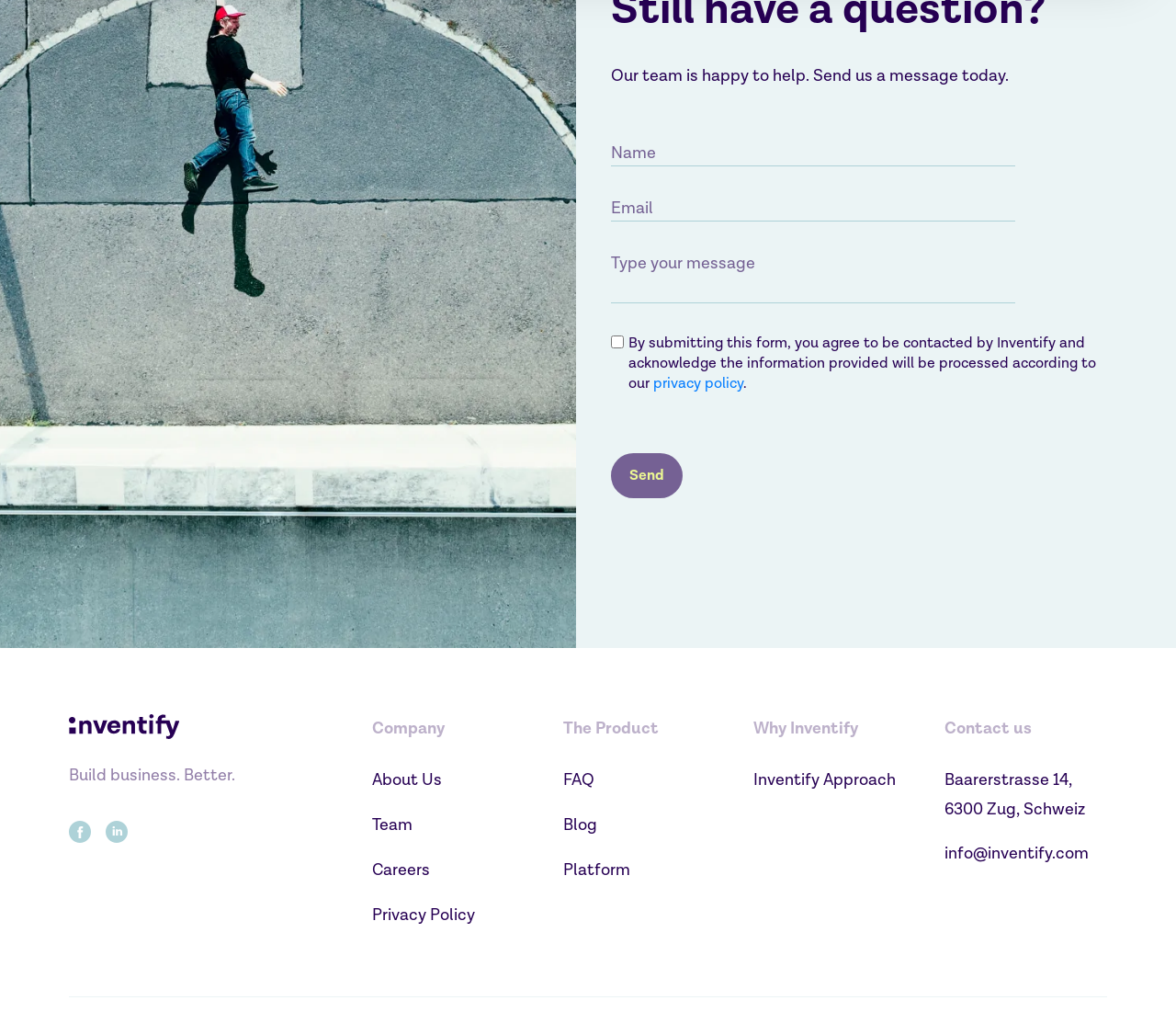Please locate the bounding box coordinates for the element that should be clicked to achieve the following instruction: "Click the About Us link". Ensure the coordinates are given as four float numbers between 0 and 1, i.e., [left, top, right, bottom].

[0.316, 0.757, 0.376, 0.786]